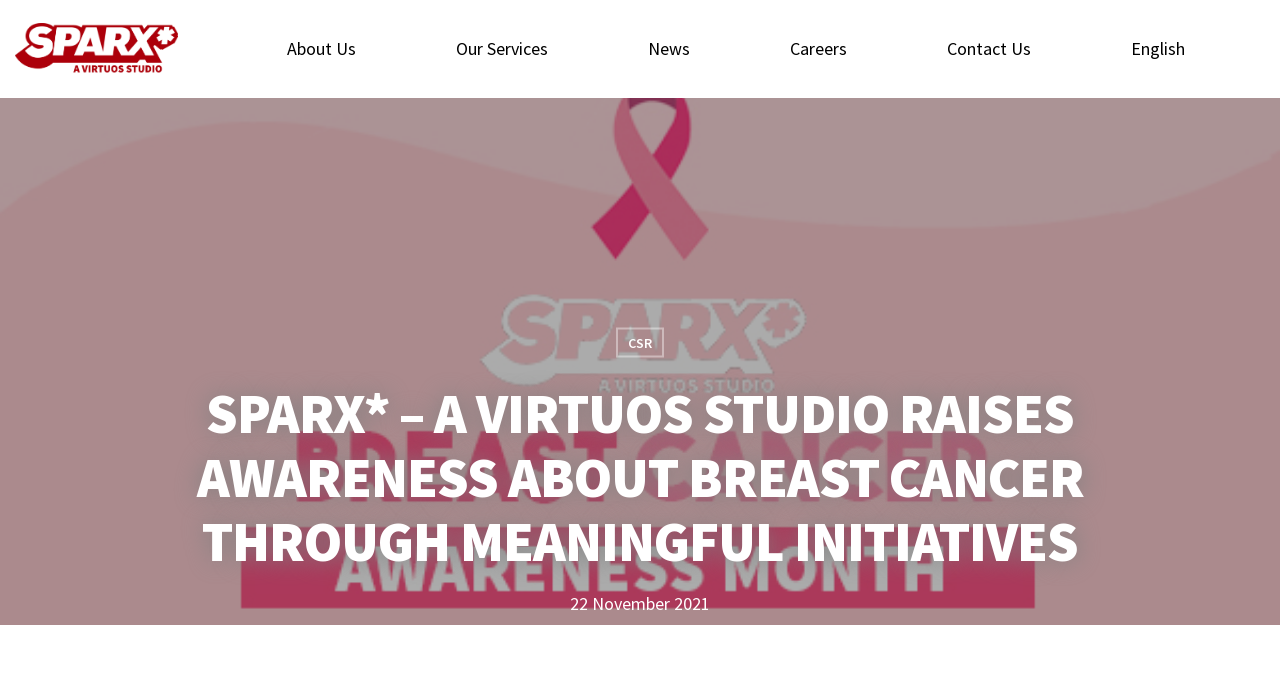Using floating point numbers between 0 and 1, provide the bounding box coordinates in the format (top-left x, top-left y, bottom-right x, bottom-right y). Locate the UI element described here: English

[0.845, 0.058, 0.965, 0.085]